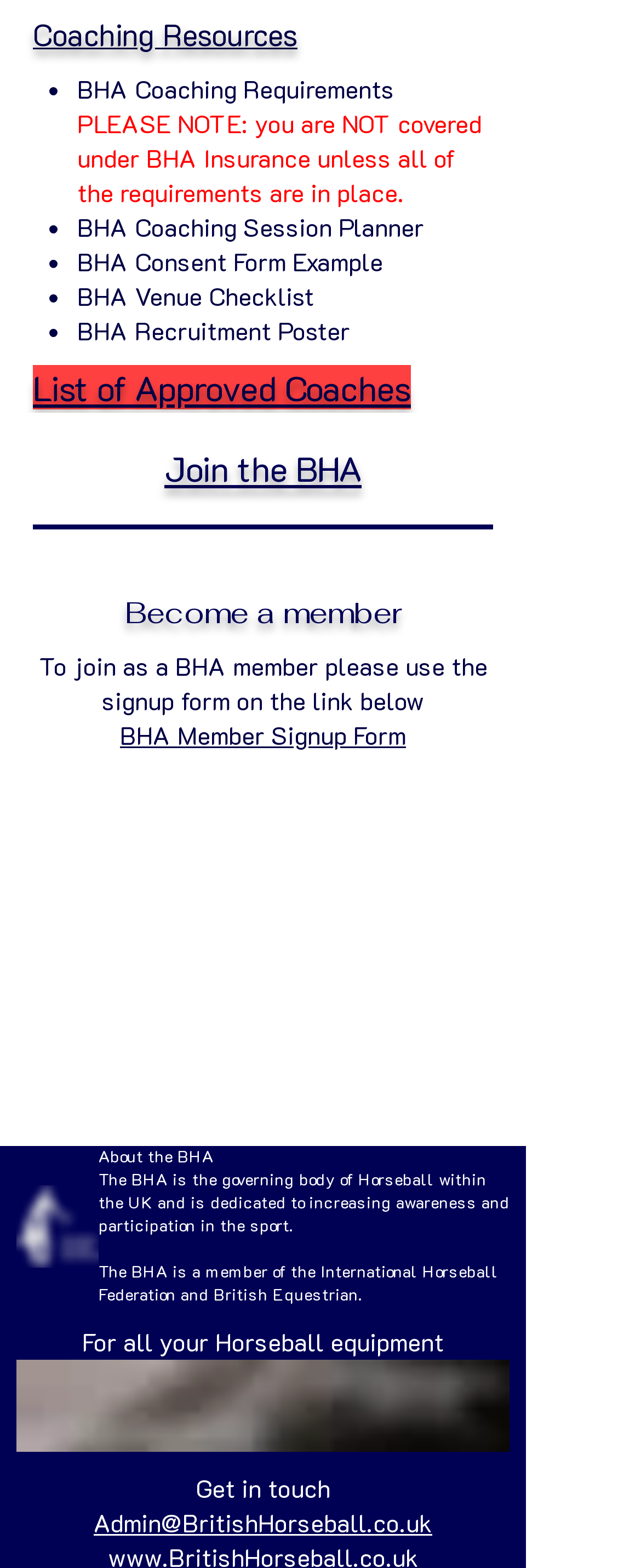What is the email address to get in touch with the BHA?
Please provide a comprehensive and detailed answer to the question.

The answer can be found in the link 'Admin@BritishHorseball.co.uk' which is located at the bottom of the webpage, under the static text 'Get in touch'.